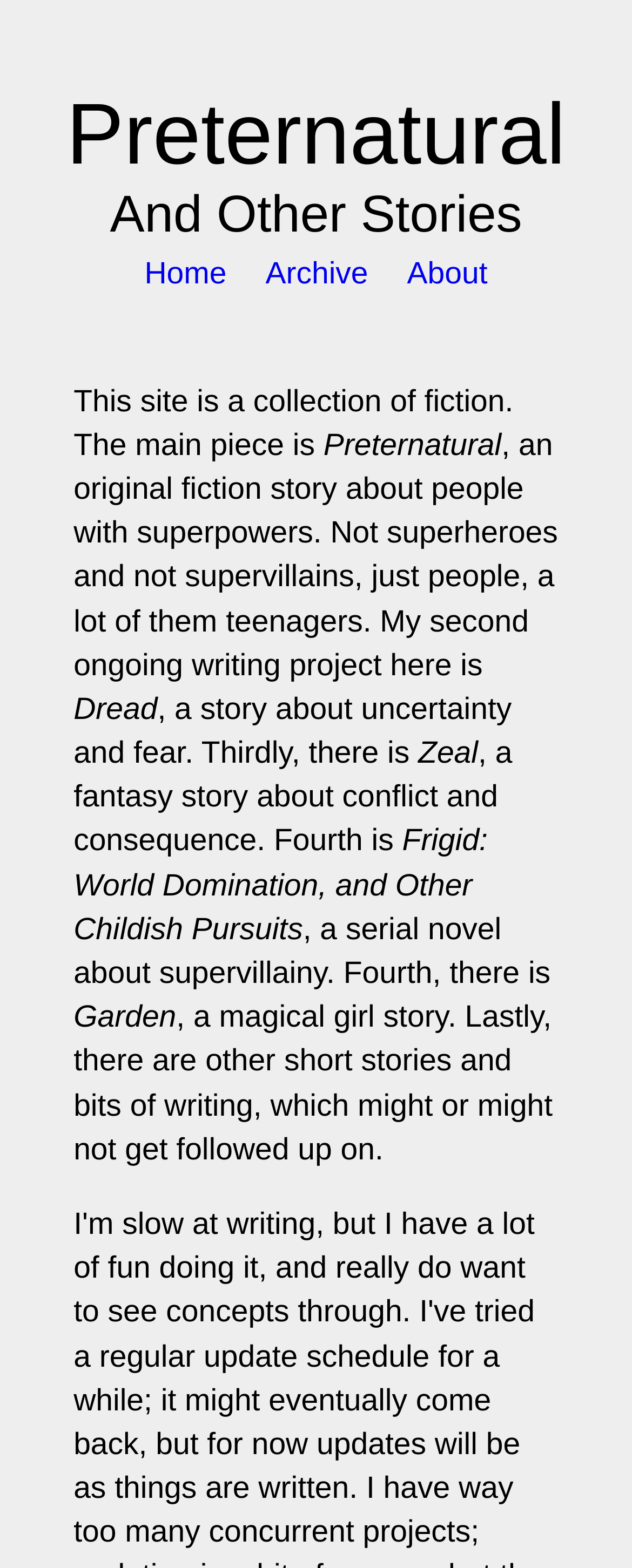Summarize the webpage comprehensively, mentioning all visible components.

The webpage is titled "Preternatural and Other Stories" and features a collection of fiction stories. At the top, there are three headings: "Preter natural", "And Other Stories", and "HomeArchiveAbout", which is a navigation menu with links to "Home", "Archive", and "About" pages. 

Below the headings, there is a brief introduction to the site, stating that it is a collection of fiction stories. The main piece is "Preternatural", an original fiction story about people with superpowers. 

To the right of the introduction, the title "Preternatural" is highlighted. 

Further down, there are descriptions of other ongoing writing projects, including "Dread", a story about uncertainty and fear, "Zeal", a fantasy story about conflict and consequence, "Frigid: World Domination, and Other Childish Pursuits", a serial novel about supervillainy, and "Garden", a magical girl story. 

Each of these descriptions is accompanied by the title of the story, which is highlighted. The descriptions are arranged in a vertical list, with each story's title and description placed below the previous one.